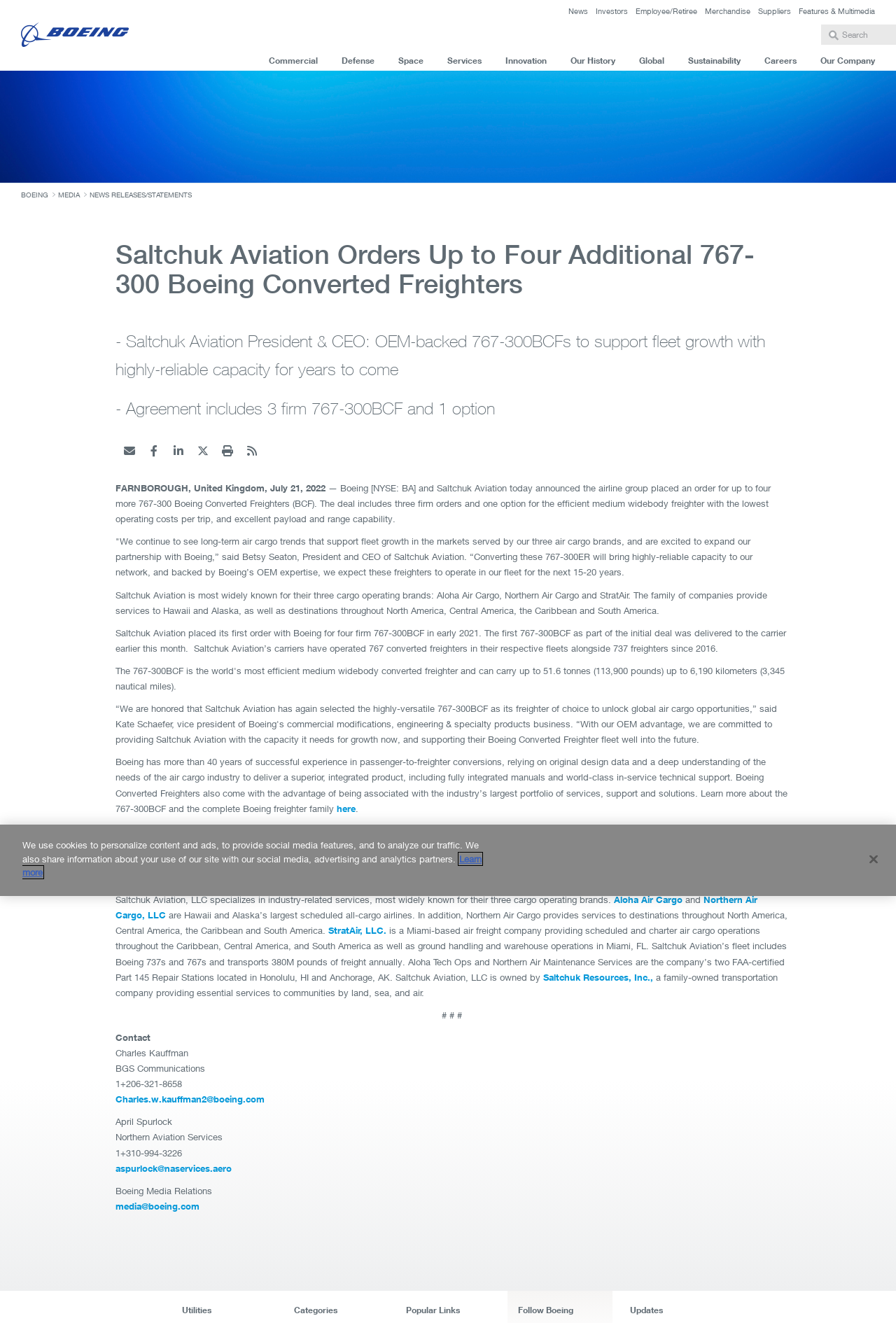Find and provide the bounding box coordinates for the UI element described with: "Northern Air Cargo, LLC".

[0.129, 0.676, 0.845, 0.696]